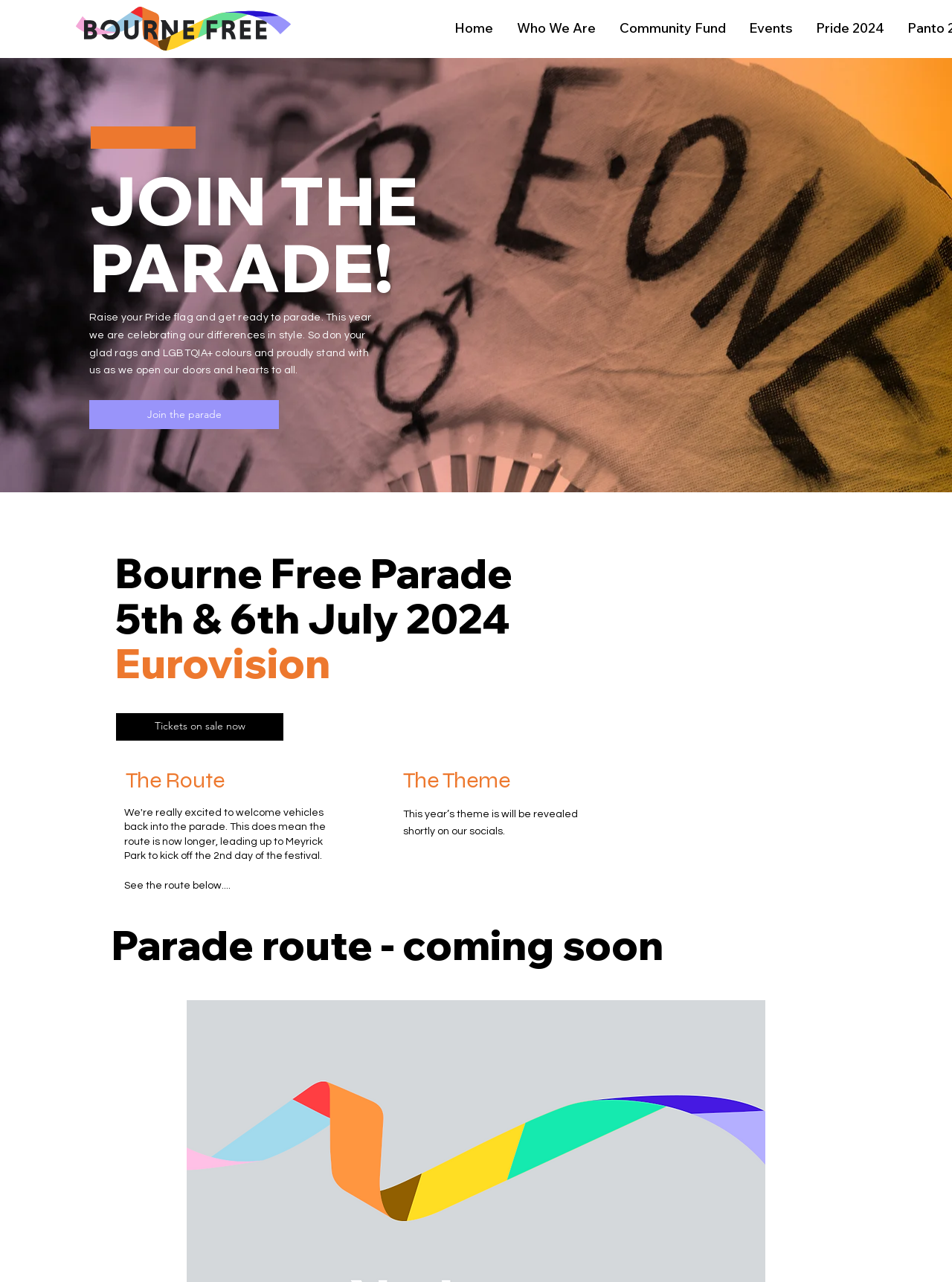Provide your answer in a single word or phrase: 
What is the current status of the parade route?

Coming soon